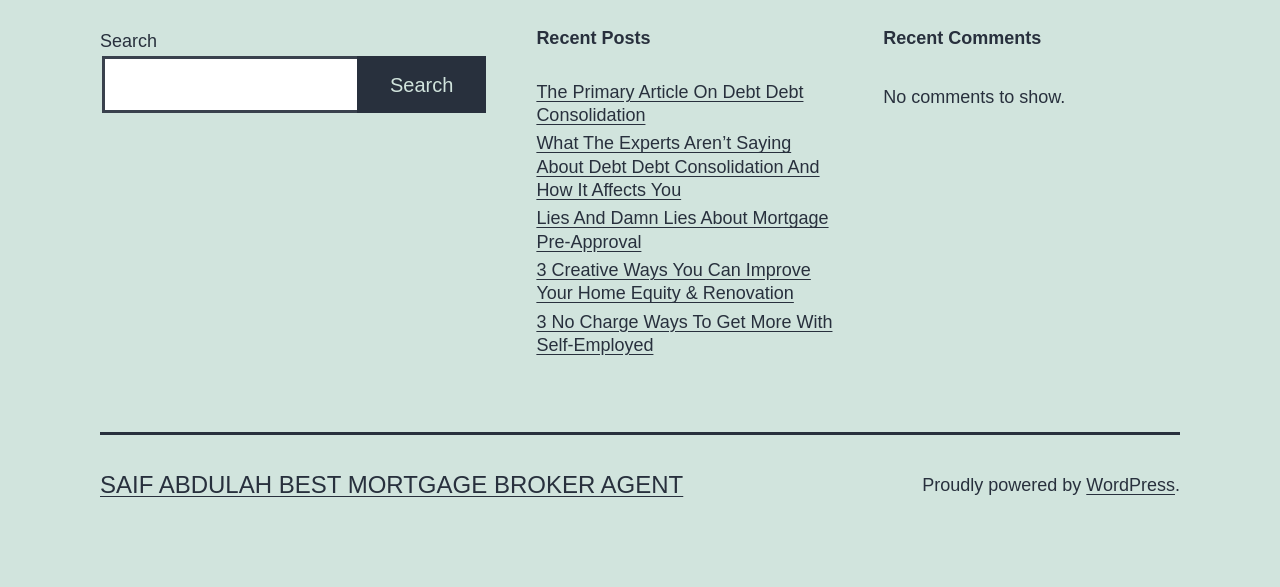Provide a one-word or short-phrase answer to the question:
What is the name of the mortgage broker agent?

SAIF ABDULAH